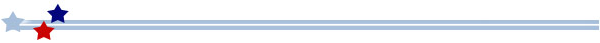Generate a complete and detailed caption for the image.

A decorative image featuring a horizontal graphic banner adorned with alternating alternating blue, red, and light blue stars, creating a festive and patriotic motif. This design serves as an eye-catching separation or highlighting element in digital documents, enhancing the overall visual appeal while conveying themes of celebration and unity. The combination of colors evokes a sense of national pride, making it suitable for various contexts such as community events, public announcements, or celebratory gatherings.